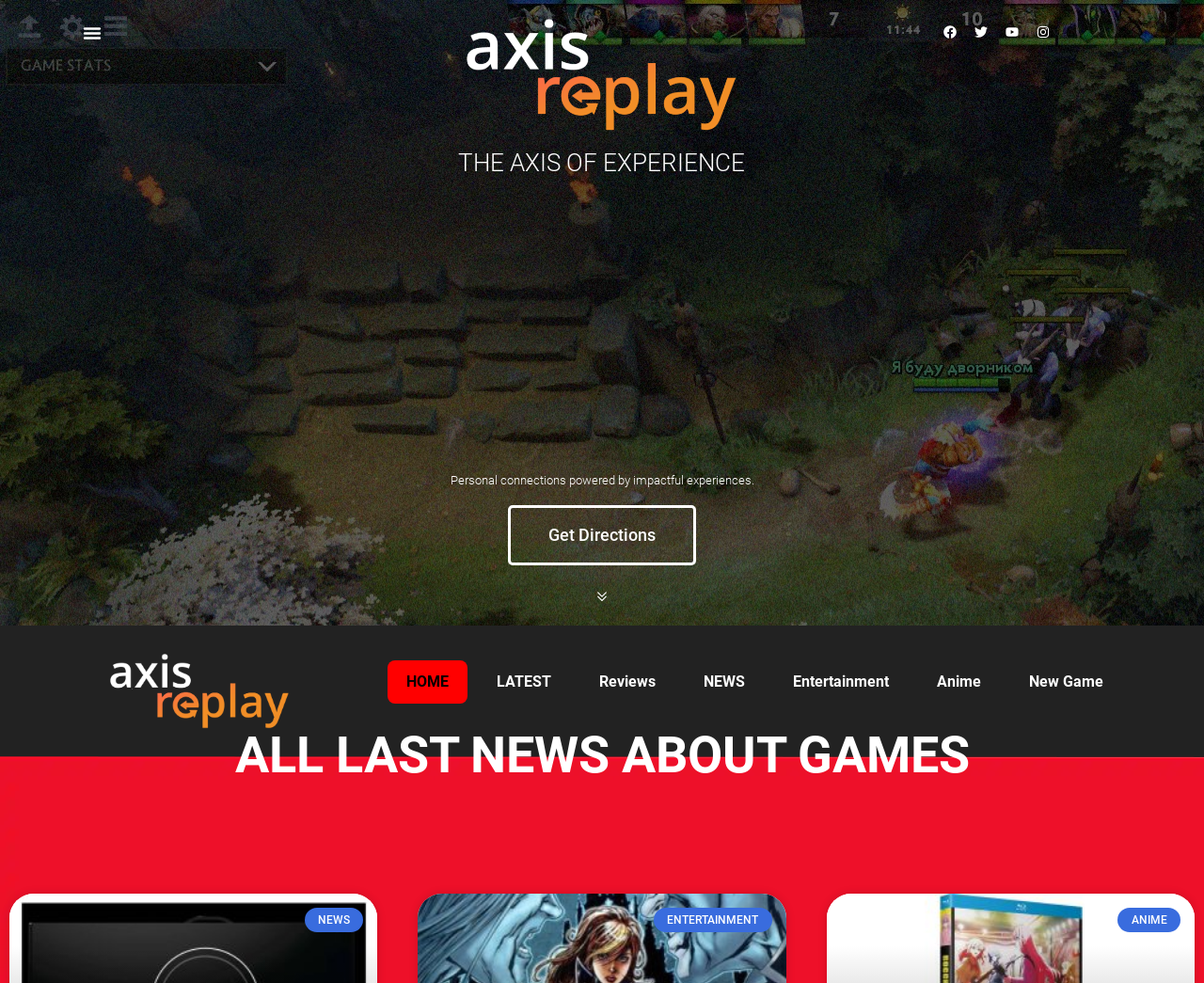Is there a 'Get Directions' button?
Using the information from the image, provide a comprehensive answer to the question.

A 'Get Directions' button is present on the webpage, which can be used to navigate to the location of the LAN center.